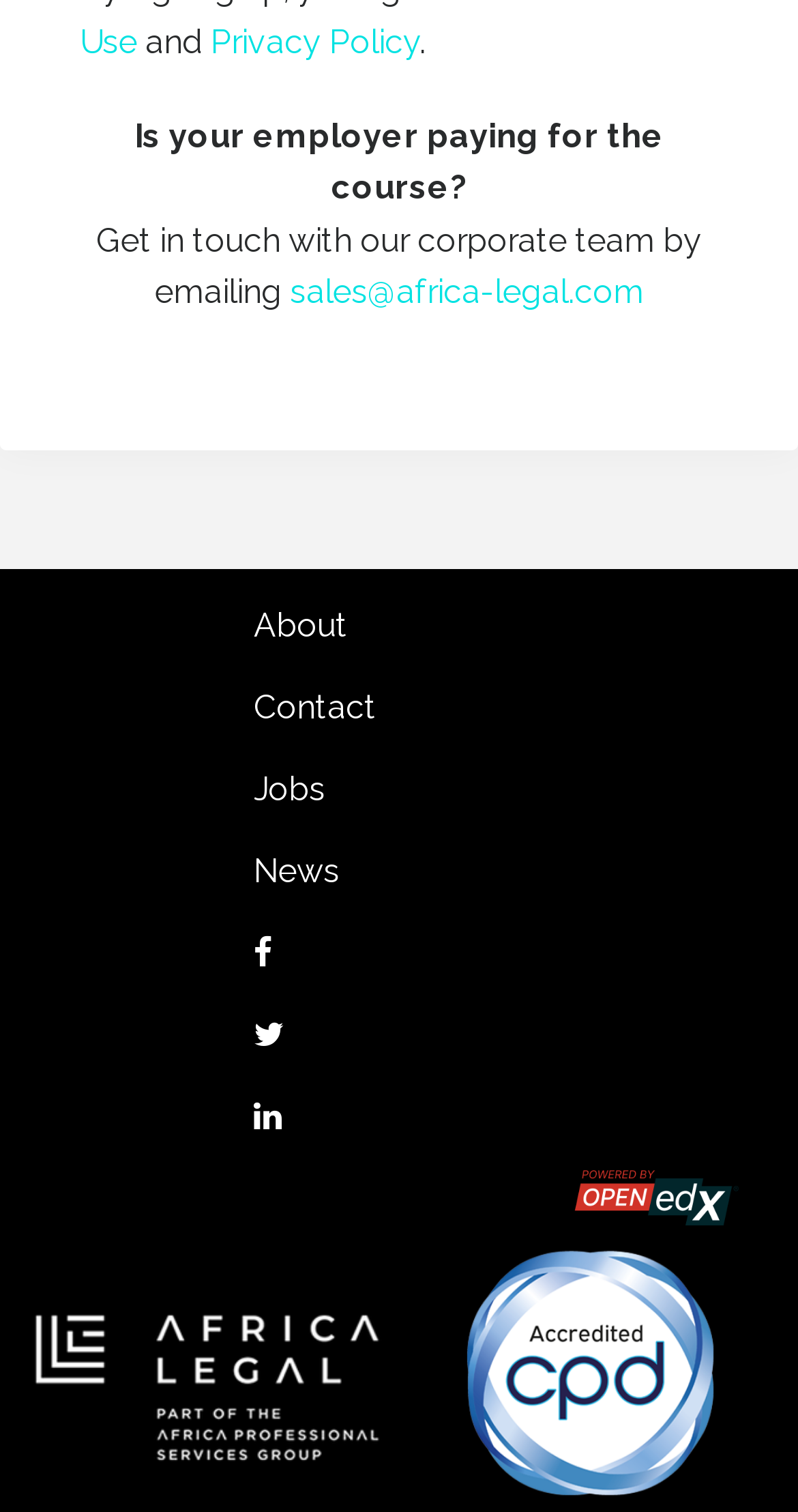What is the email address to contact the corporate team?
Use the image to answer the question with a single word or phrase.

sales@africa-legal.com